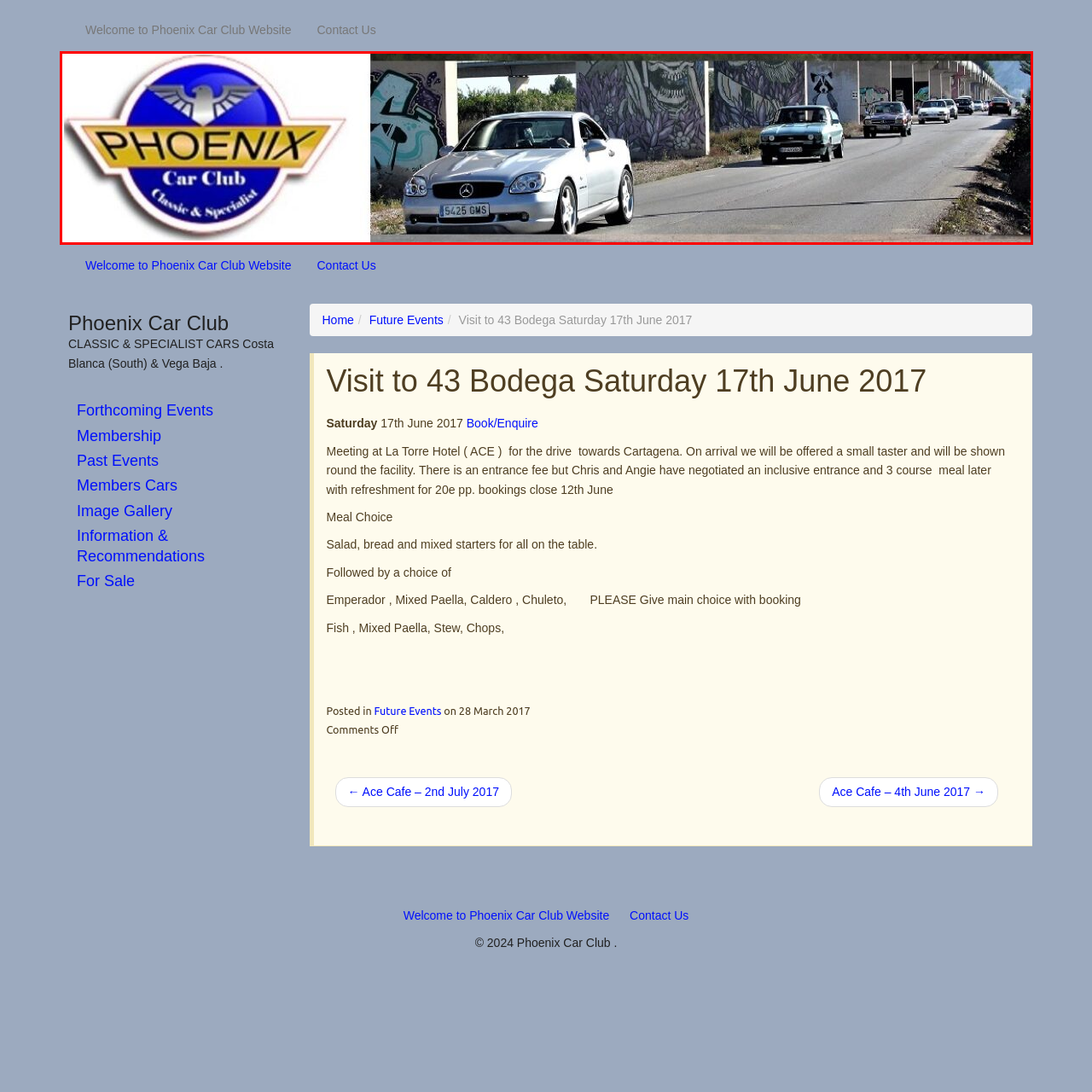Elaborate on the contents of the image highlighted by the red boundary in detail.

The image features the logo of the Phoenix Car Club on the left, prominently displaying the words "PHOENIX" at the top, accompanied by "Car Club" beneath it, and the phrase "Classic & Specialist" at the bottom. This vibrant logo is set against a circular blue background, enhanced by wing graphics that suggest speed and elegance.

To the right of the logo, a scenic view captures a convoy of classic and specialist cars cruising along a road. A sleek, silver Mercedes sports car is prominently featured in the foreground, showcasing its streamlined design and shiny exterior. The backdrop reveals a picturesque landscape, lined with graffiti-adorned walls and greenery, indicative of a lively car club event. This dynamic setting reflects the spirit of camaraderie and adventure that embodies the essence of the Phoenix Car Club, celebrated for its appreciation of classic automobiles and engaging social gatherings.